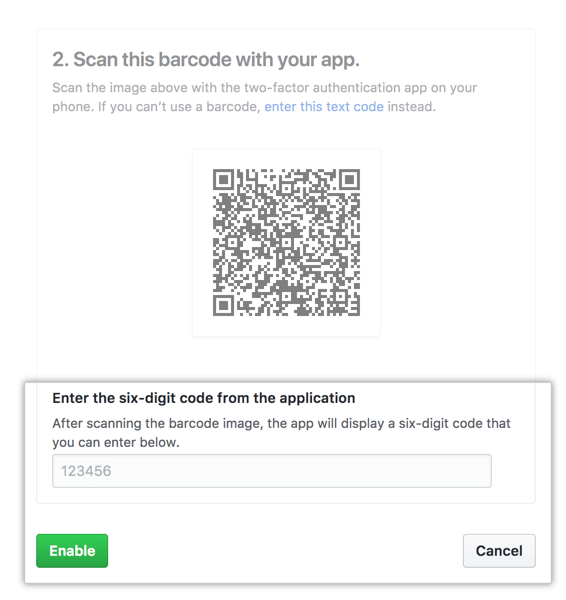Offer a detailed explanation of the image and its components.

In this image, users are prompted to scan a QR code with their mobile two-factor authentication (TOTP) application. The text above the QR code instructs that if scanning is not possible, a fallback option is available to enter a text code instead. Below the QR code, there is a field labeled "Enter the six-digit code from the application," where users can input the displayed code—recently generated by the app—after successfully scanning the QR code. Alongside the input box, two buttons are visible: “Enable” to proceed with confirmation and “Cancel” to abort the action. This setup is part of a process to enhance account security through two-factor authentication.